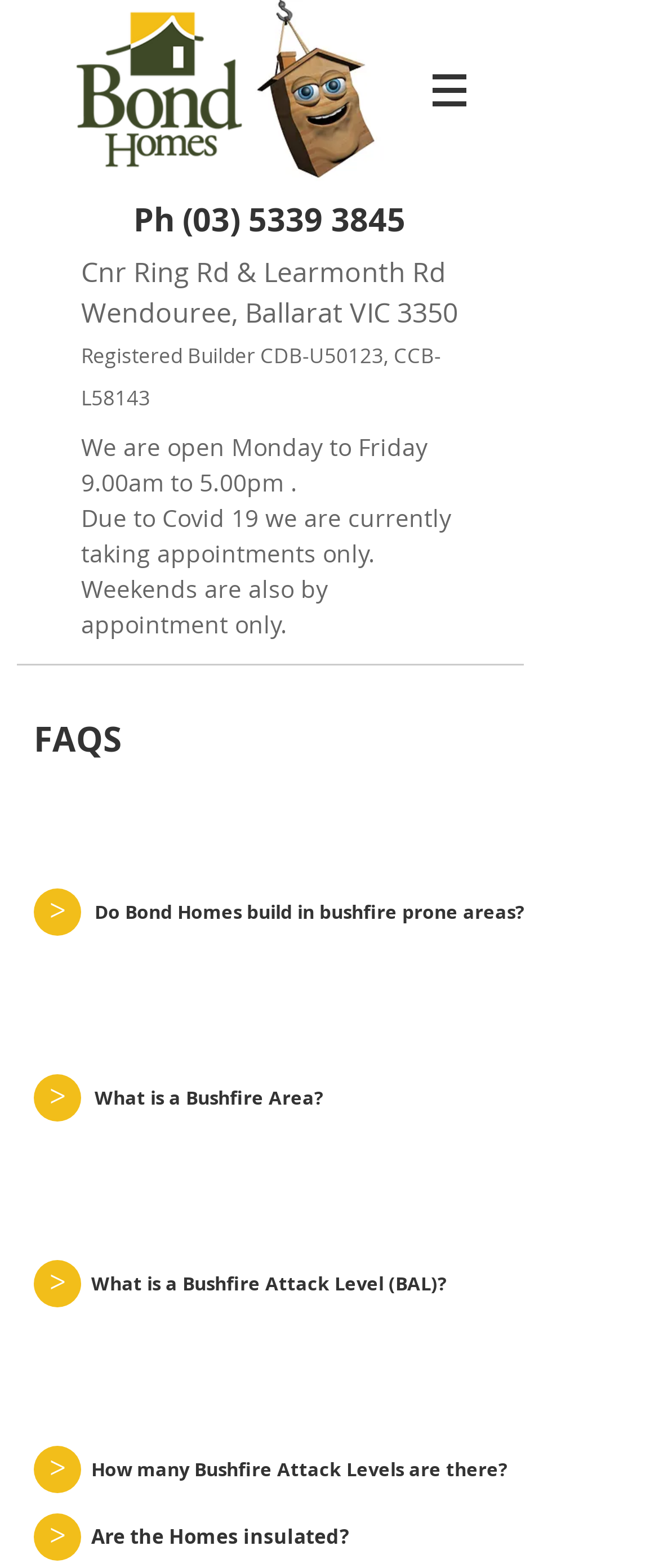What is the address of Bond Homes?
Please use the image to deliver a detailed and complete answer.

I found the address by looking at the link element with the text 'Cnr Ring Rd & Learmonth Rd Wendouree, Ballarat VIC 3350' which is located at the top of the webpage.